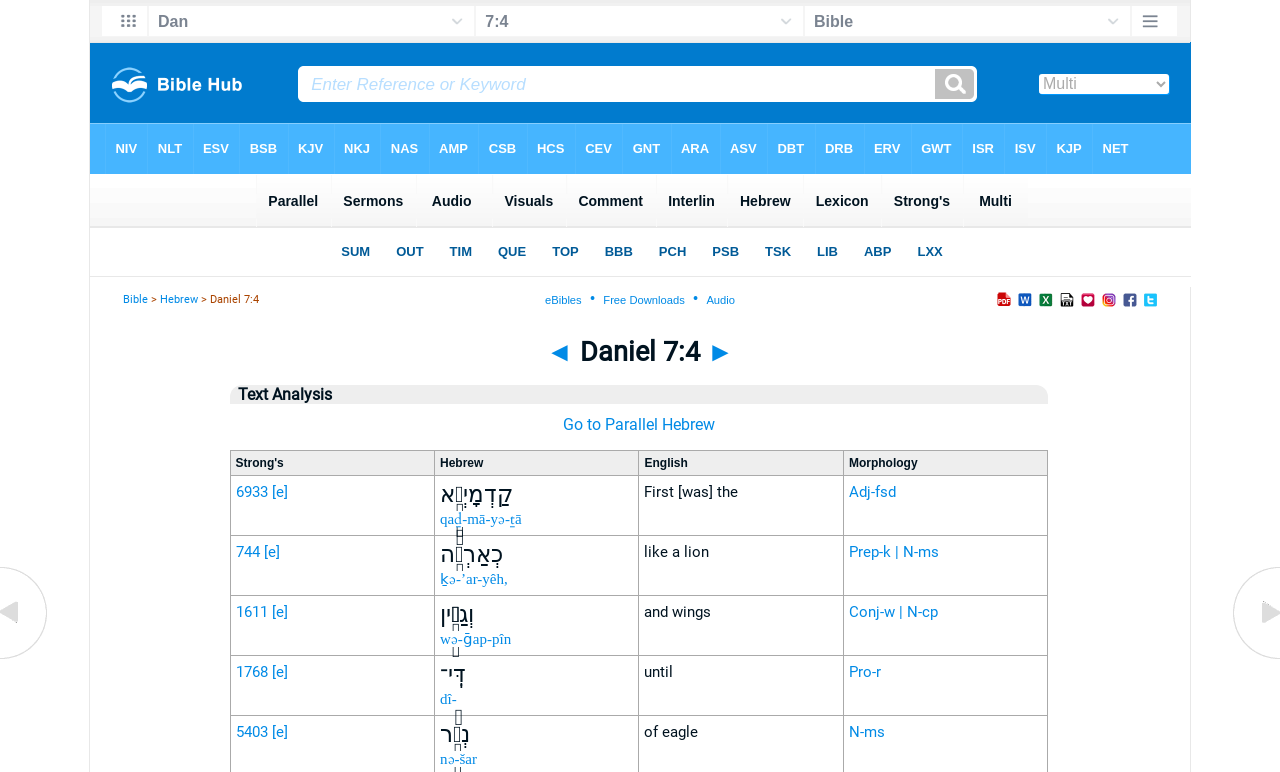What is the navigation purpose of the links '◄' and '►'?
Using the visual information, respond with a single word or phrase.

To navigate between verses